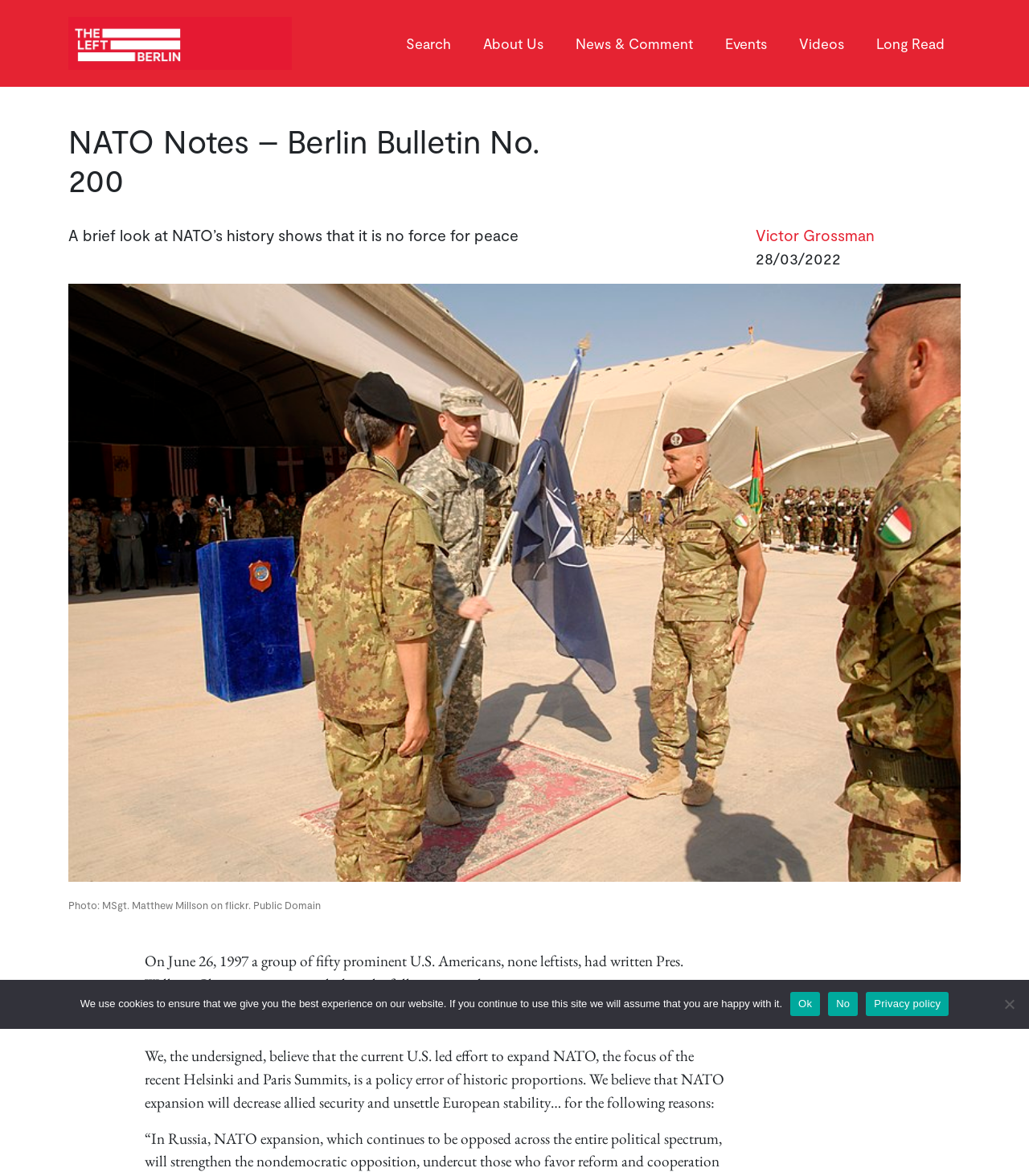Who wrote a message to Pres. William Clinton?
Could you answer the question in a detailed manner, providing as much information as possible?

I found the answer by looking at the static text element with the text 'On June 26, 1997 a group of fifty prominent U.S. Americans, none leftists, had written Pres. William Clinton a message...' which indicates the group of people who wrote the message.